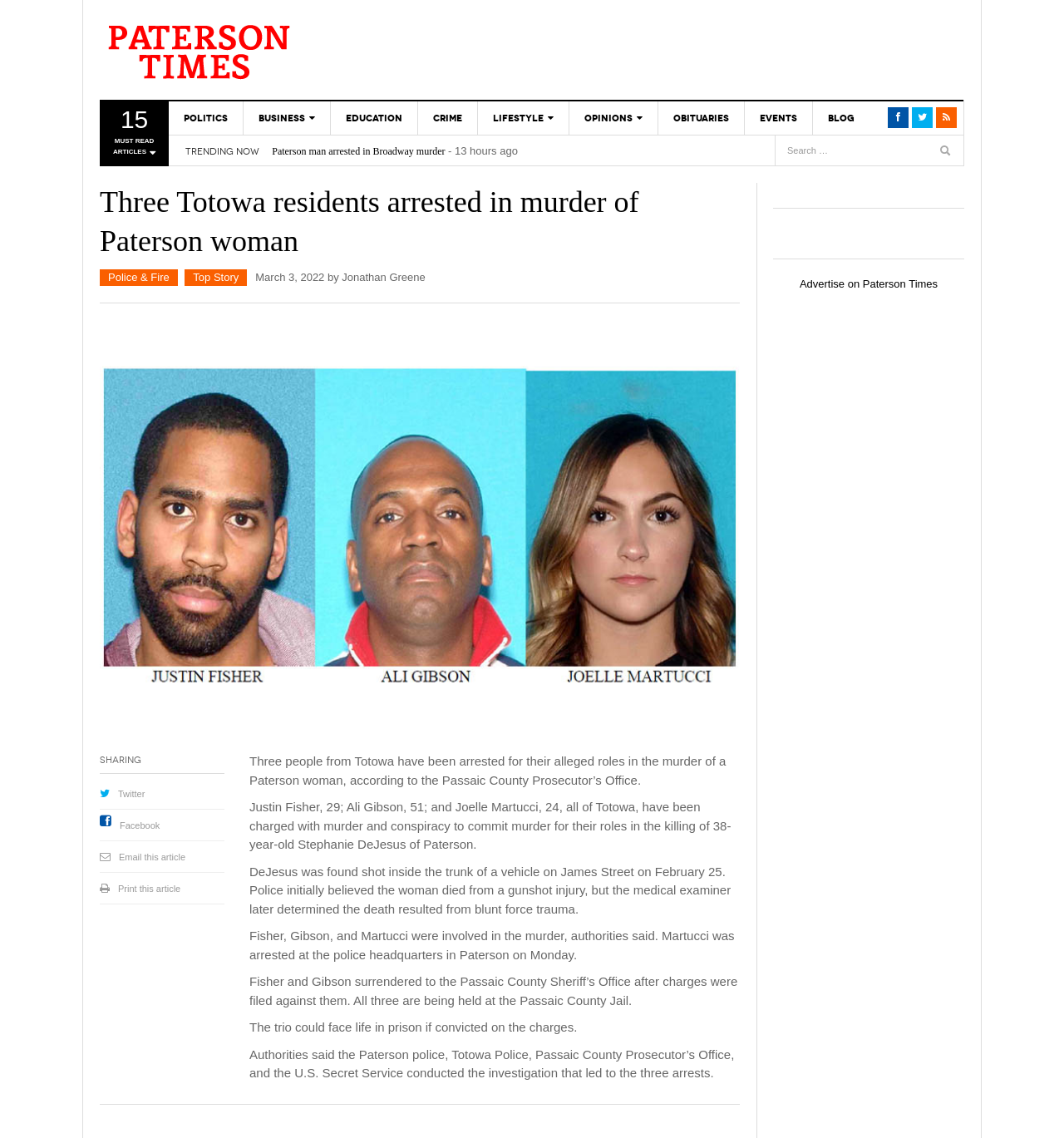How many people were arrested for murder?
Look at the image and provide a detailed response to the question.

According to the article, three people from Totowa were arrested for their alleged roles in the murder of a Paterson woman. Their names are Justin Fisher, 29; Ali Gibson, 51; and Joelle Martucci, 24.